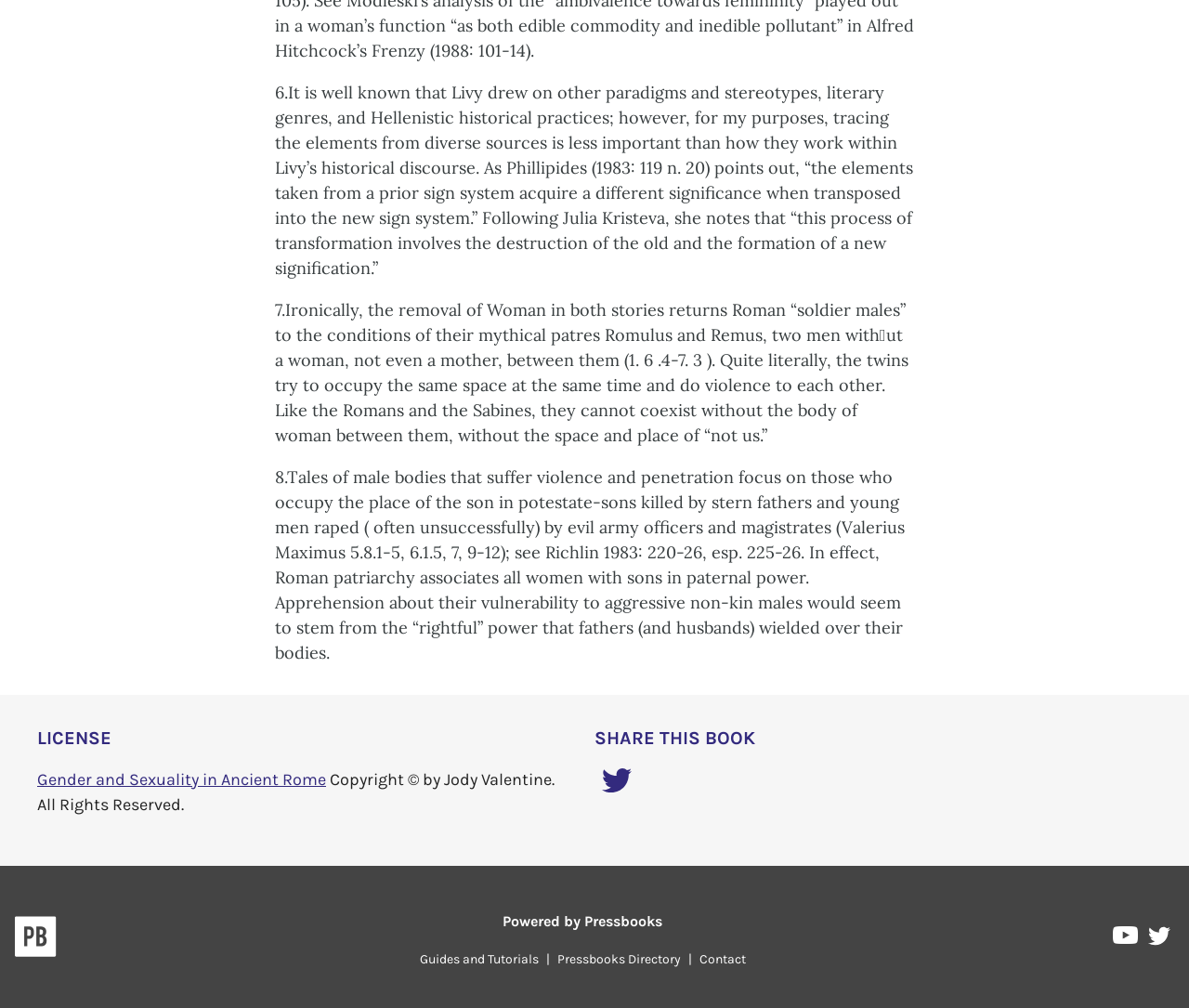Mark the bounding box of the element that matches the following description: "Updates & Musings".

None